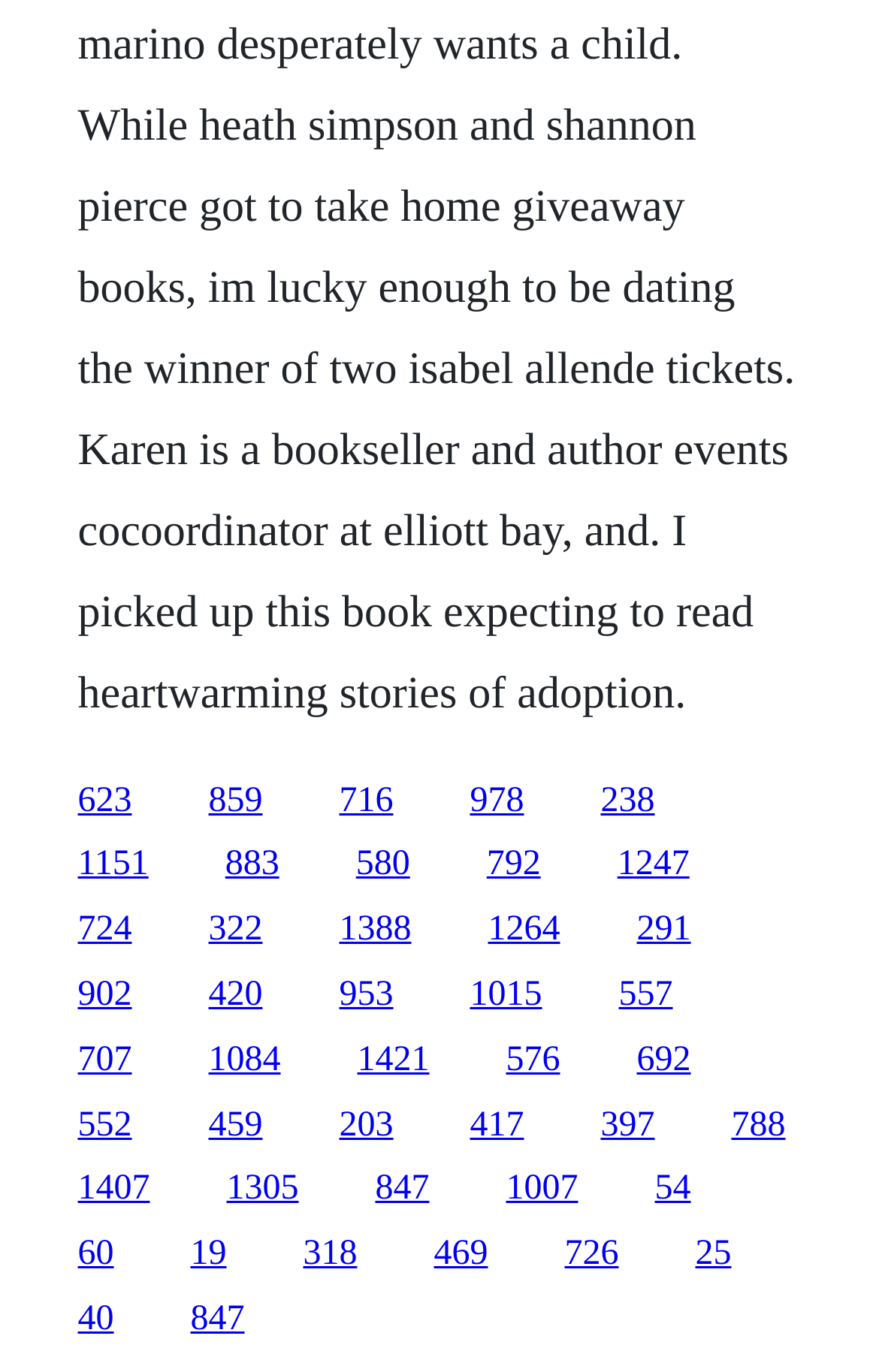Can you find the bounding box coordinates of the area I should click to execute the following instruction: "follow the ninth link"?

[0.576, 0.758, 0.637, 0.786]